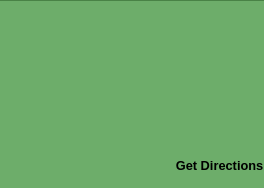What is the font color of the 'Get Directions' text?
Using the image provided, answer with just one word or phrase.

Black